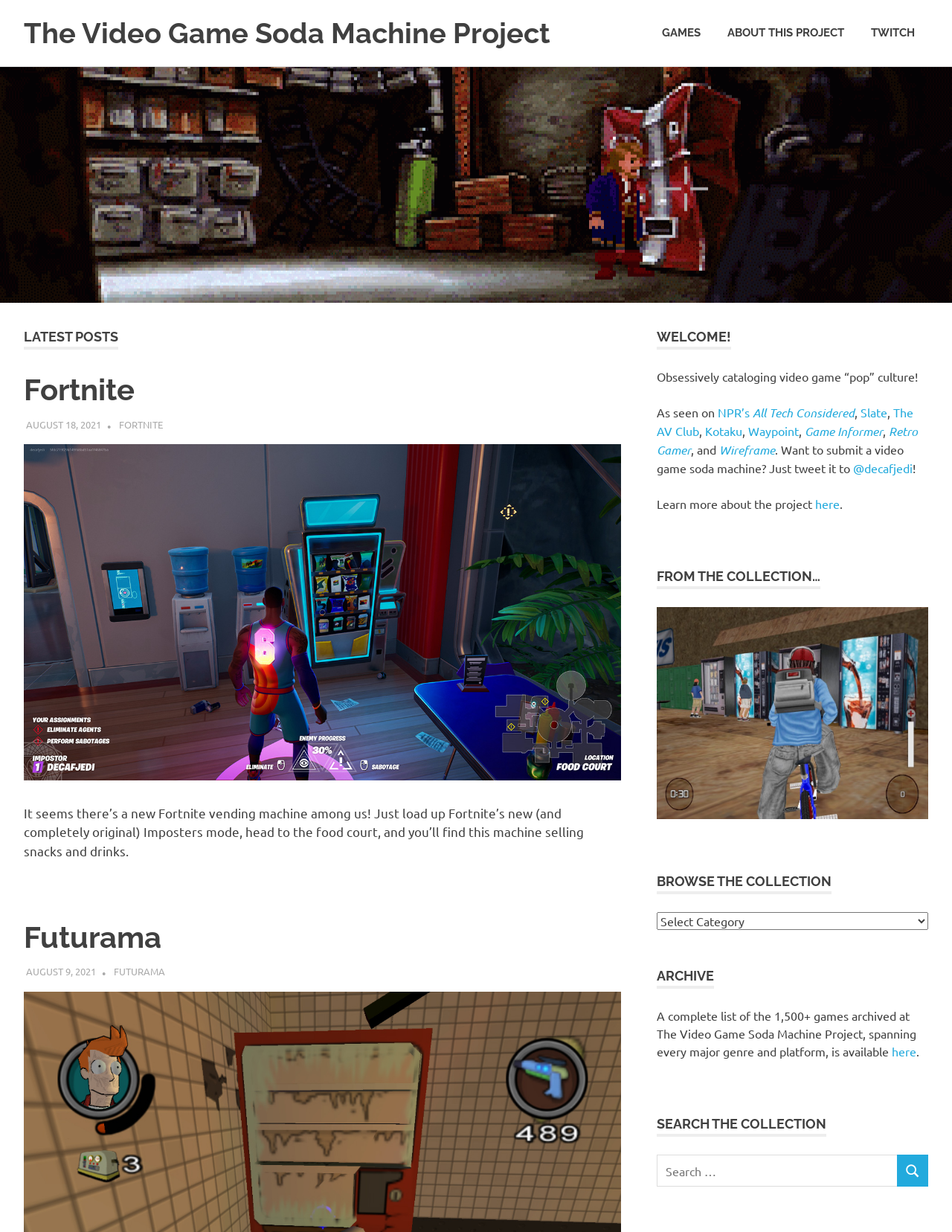Please find the bounding box coordinates of the element's region to be clicked to carry out this instruction: "Search for a game".

[0.69, 0.937, 0.975, 0.963]